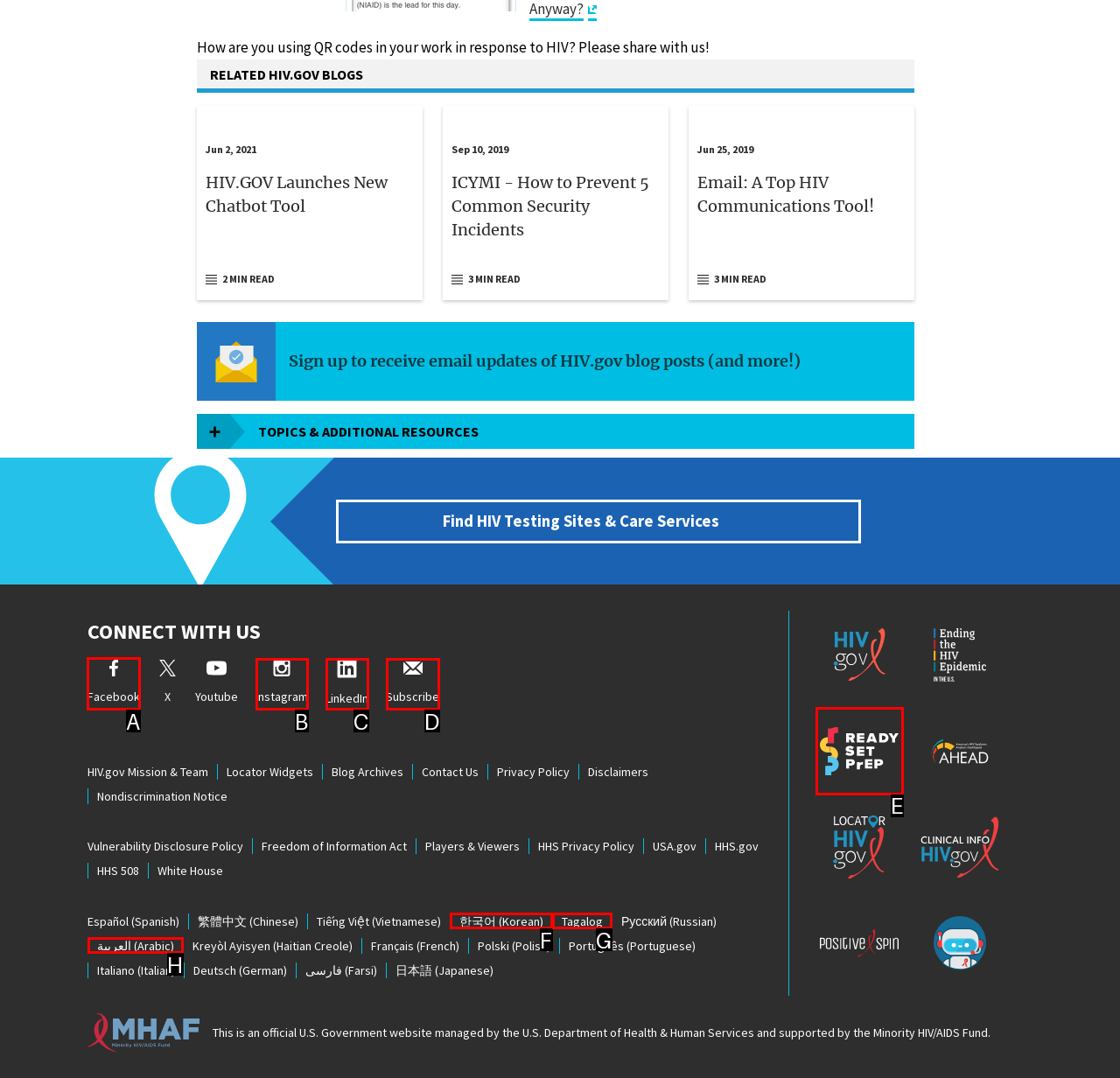From the given options, tell me which letter should be clicked to complete this task: Connect with HIV.gov on Facebook
Answer with the letter only.

A